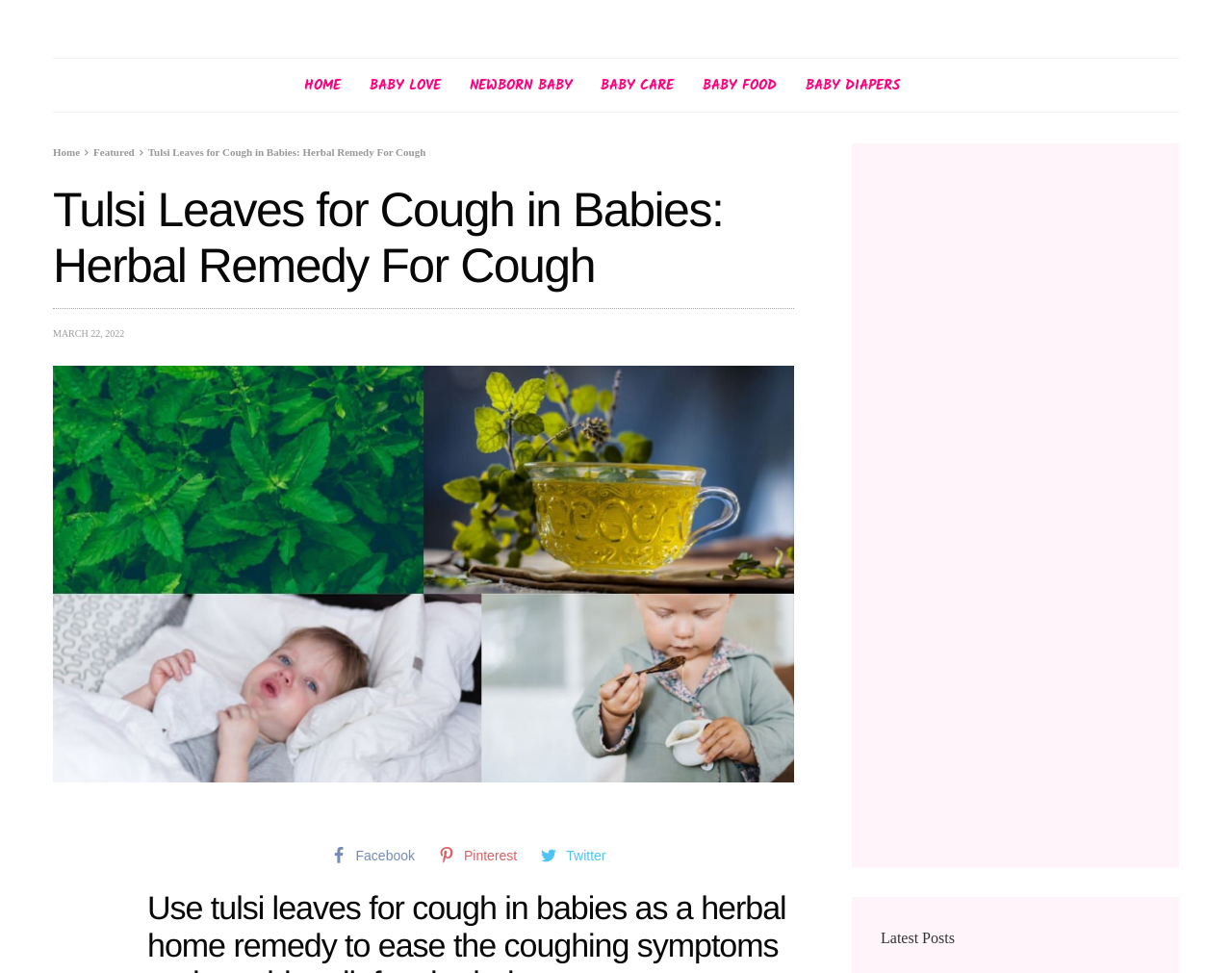Locate the bounding box of the user interface element based on this description: "Twitter".

[0.431, 0.862, 0.5, 0.897]